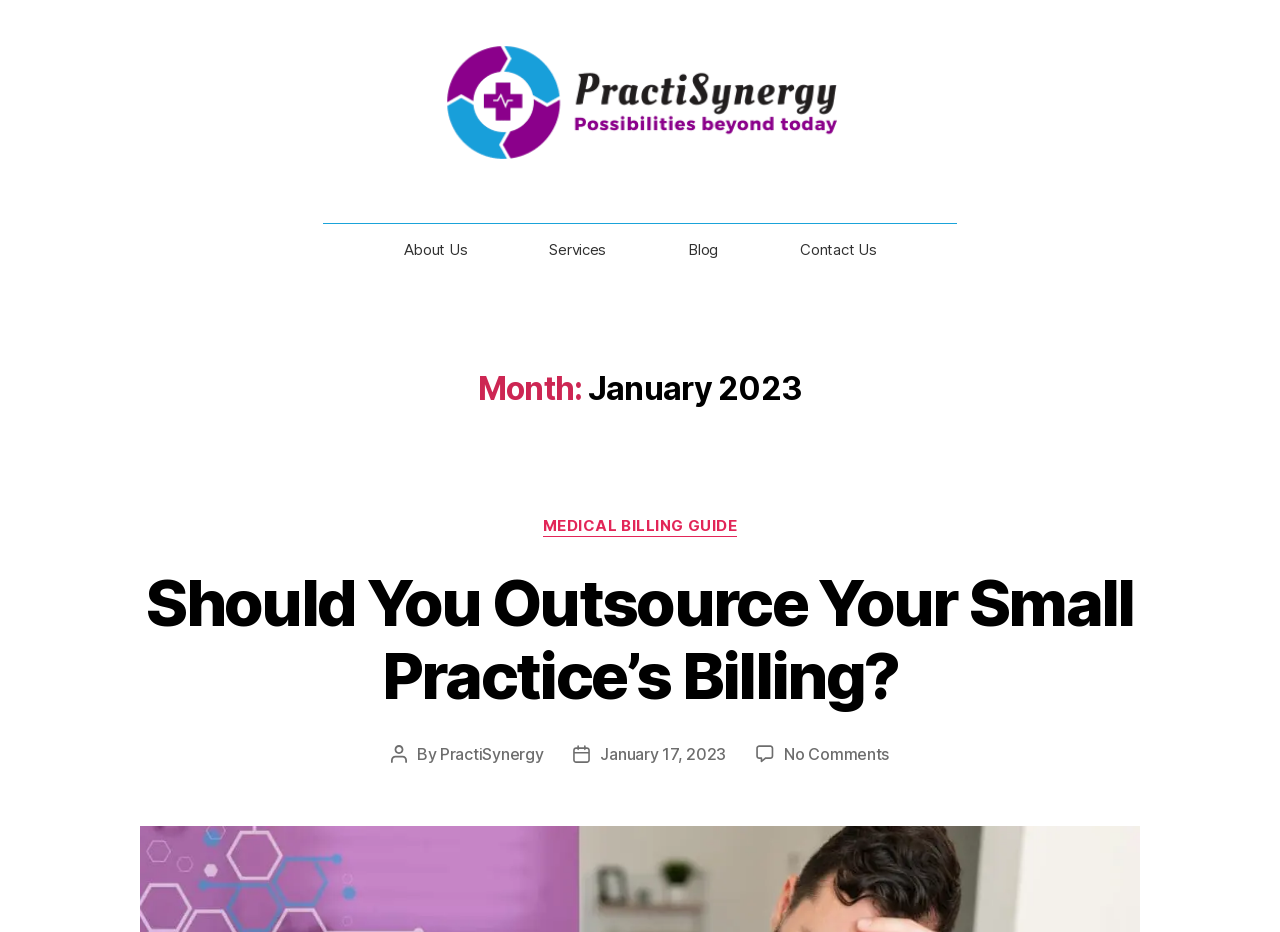Extract the bounding box coordinates for the described element: "PractiSynergy". The coordinates should be represented as four float numbers between 0 and 1: [left, top, right, bottom].

[0.344, 0.799, 0.425, 0.82]